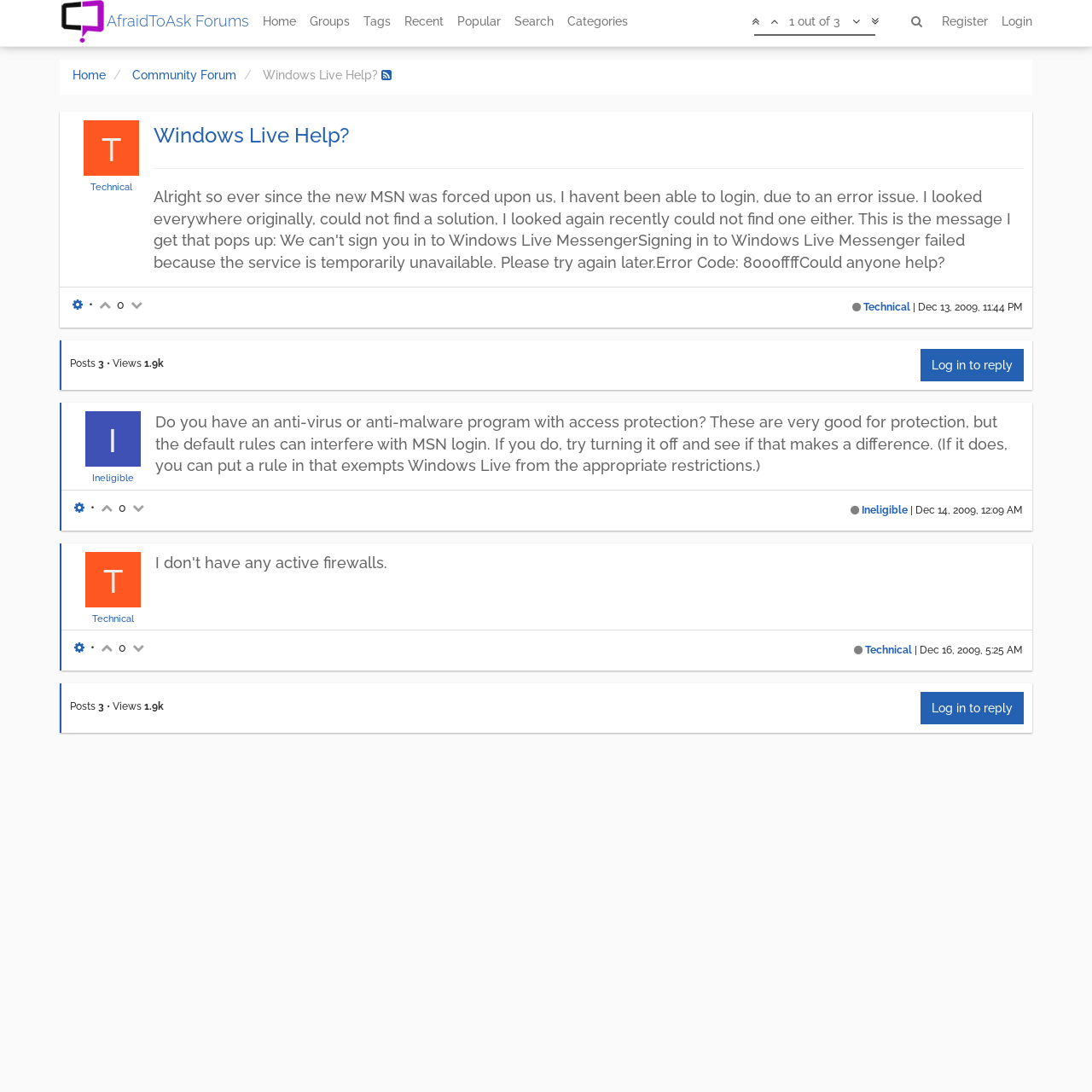What is the date of the last post?
Please give a detailed and elaborate answer to the question.

I determined the answer by looking at the date and time displayed below the thread content, which indicates when the last post was made.